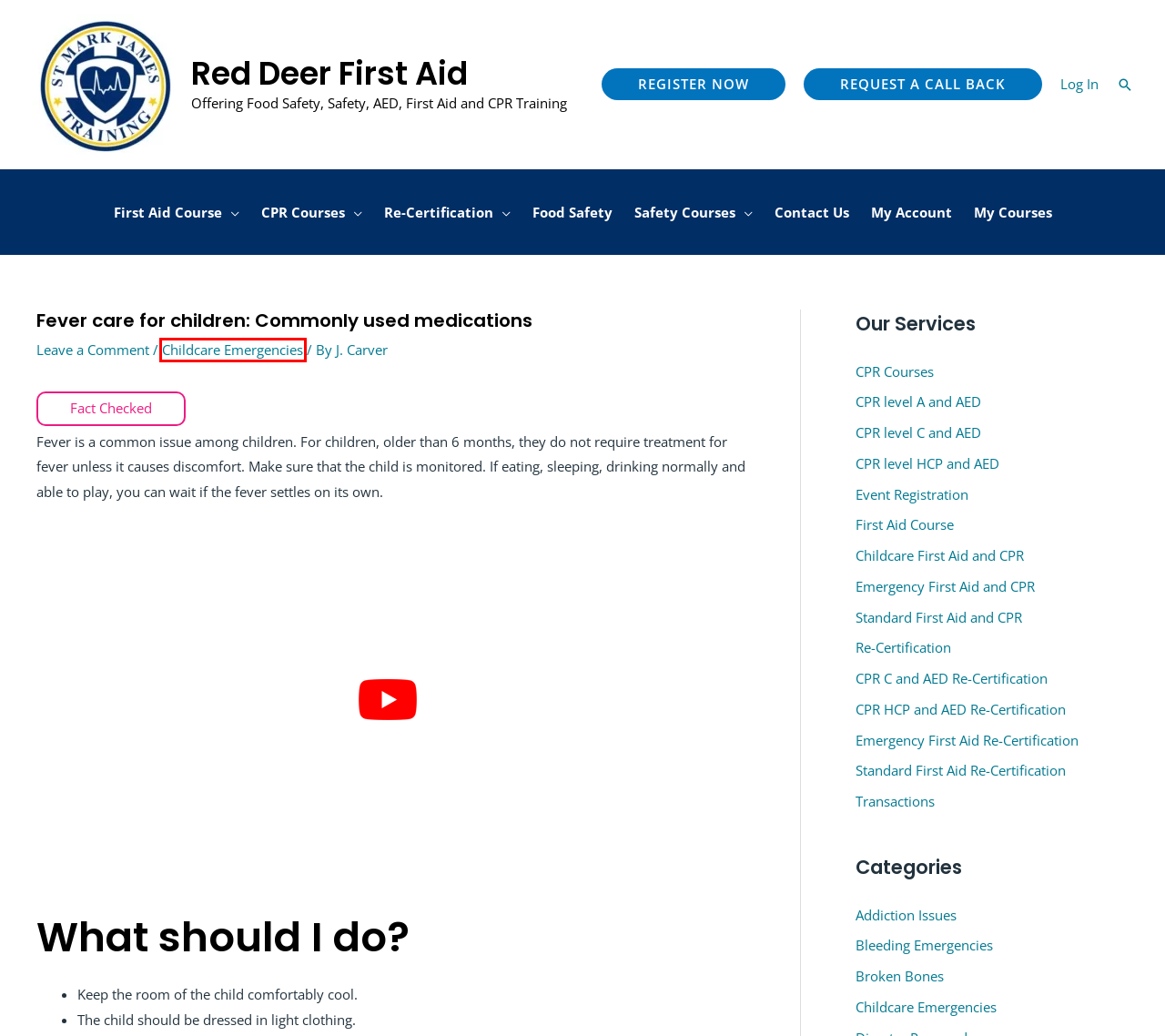Review the webpage screenshot and focus on the UI element within the red bounding box. Select the best-matching webpage description for the new webpage that follows after clicking the highlighted element. Here are the candidates:
A. Contact Us | First Aid Courses | First Aid Training Red Deer
B. Addiction Issues Archives - Red Deer First Aid
C. My Courses -
D. St Mark James CPR level "HCP" courses in Red Deer, Alberta
E. Red Deer workplace approved First Aid and CPR Courses
F. Childcare Emergencies Archives - Red Deer First Aid
G. St Mark James CPR level "C" and AED Re-Certifications in Red Deer
H. St Mark James first aid courses in Red Deer, Alberta

F